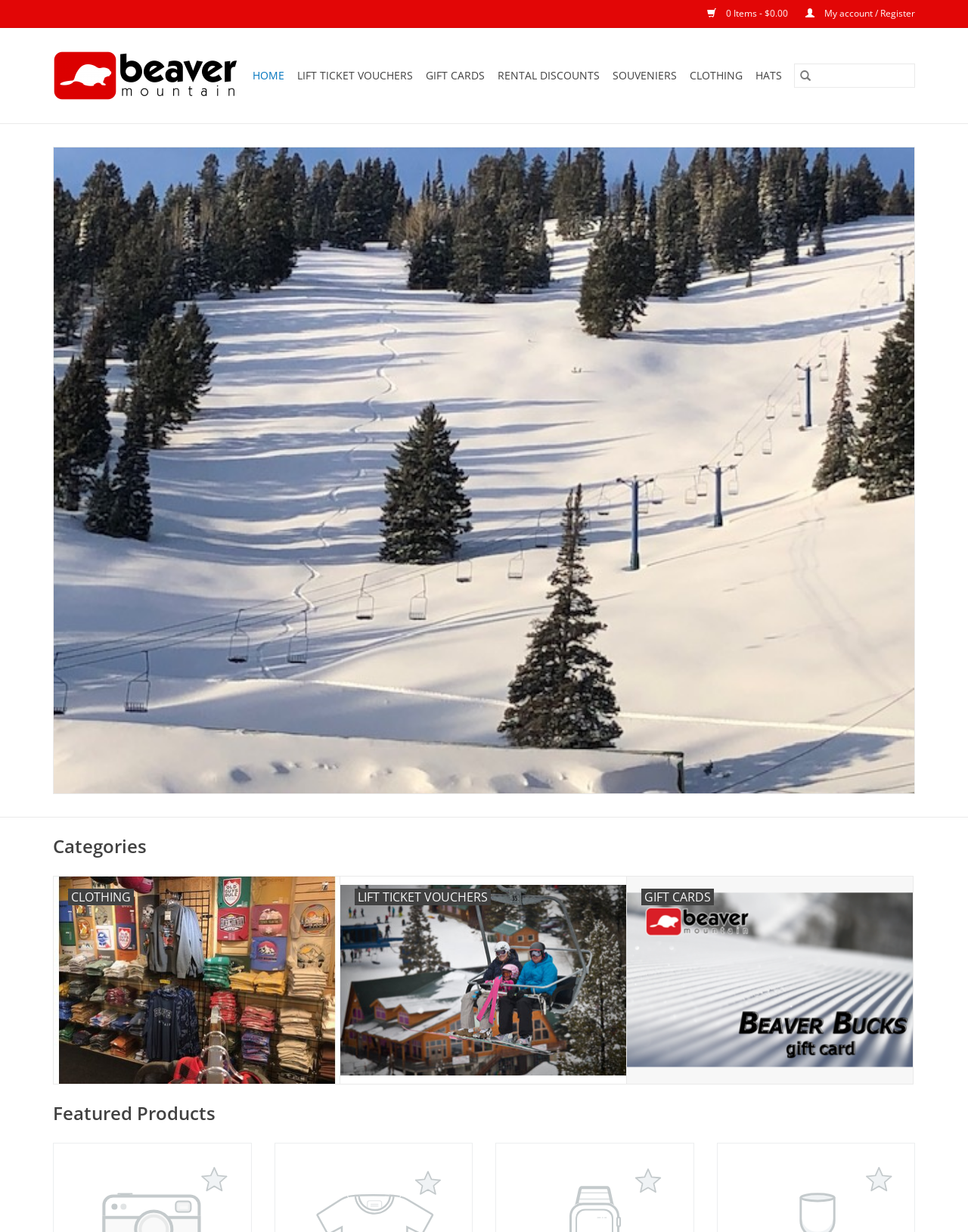What is the current number of items in the cart?
Using the image as a reference, answer the question with a short word or phrase.

0